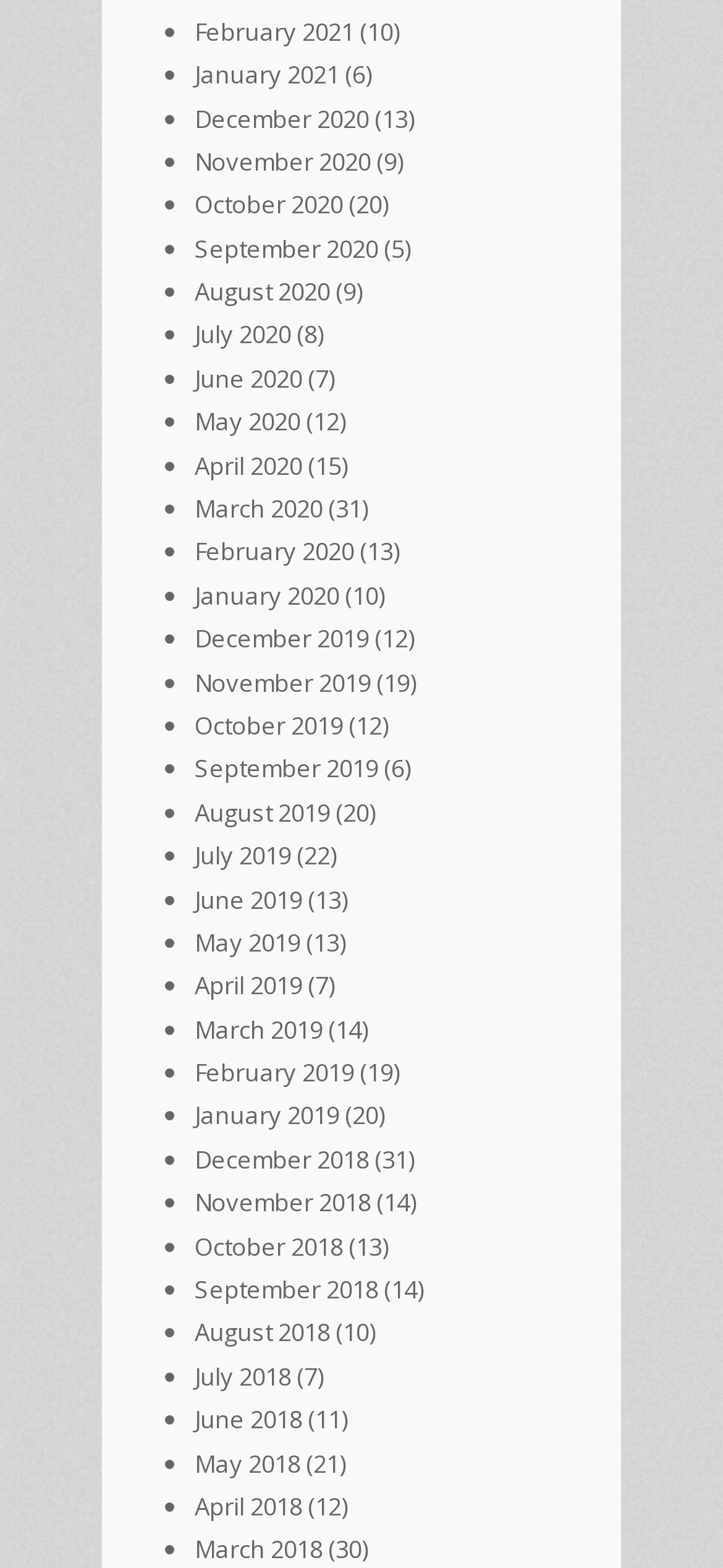Determine the bounding box coordinates for the area that should be clicked to carry out the following instruction: "View December 2018".

[0.269, 0.729, 0.51, 0.75]